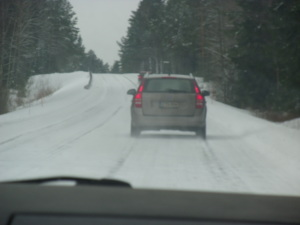What is the season depicted in the image?
Based on the image, answer the question with a single word or brief phrase.

Winter